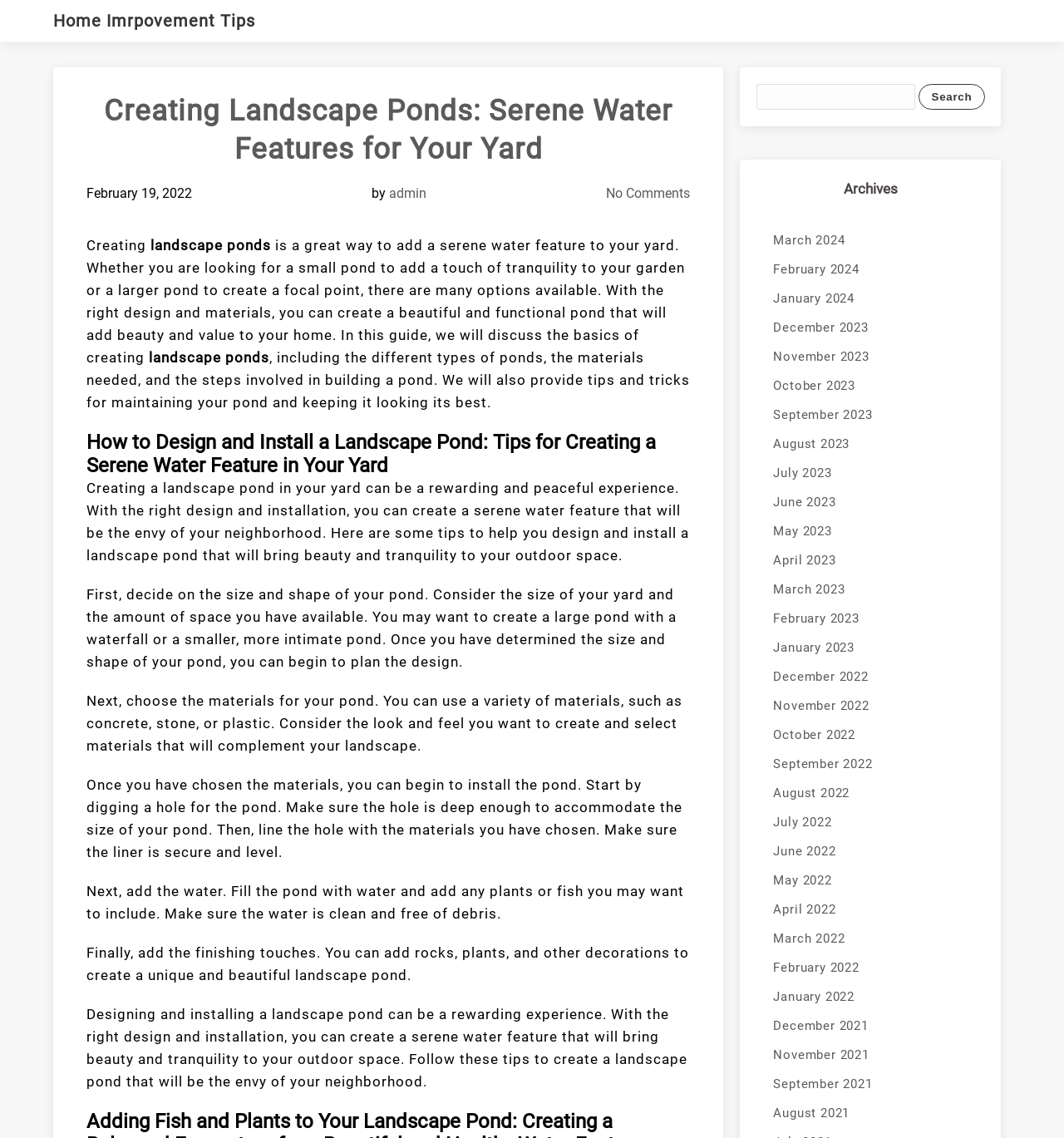Please identify the bounding box coordinates for the region that you need to click to follow this instruction: "Search for a topic".

[0.696, 0.059, 0.941, 0.111]